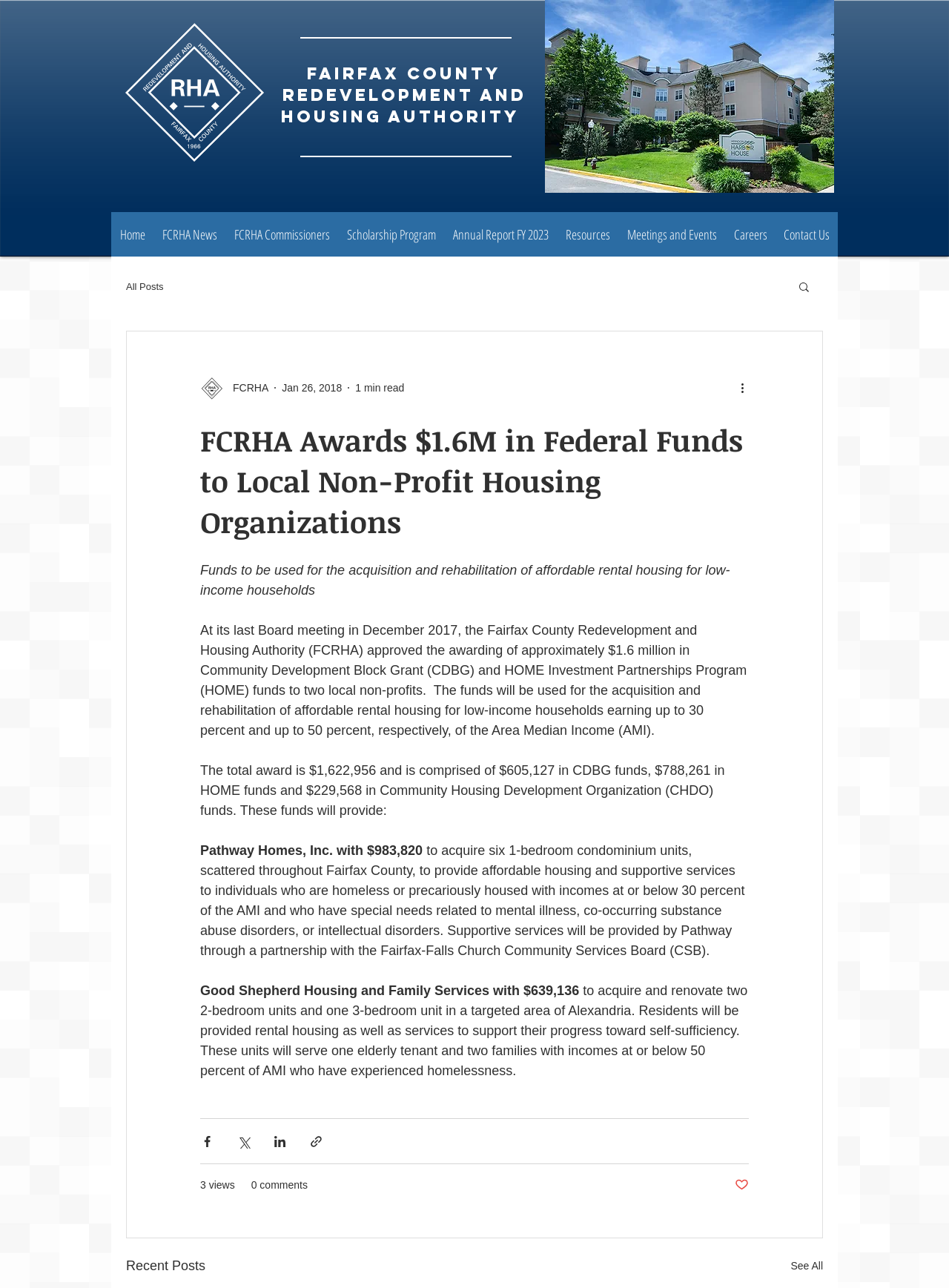Use a single word or phrase to answer the following:
How much is the total award?

$1,622,956